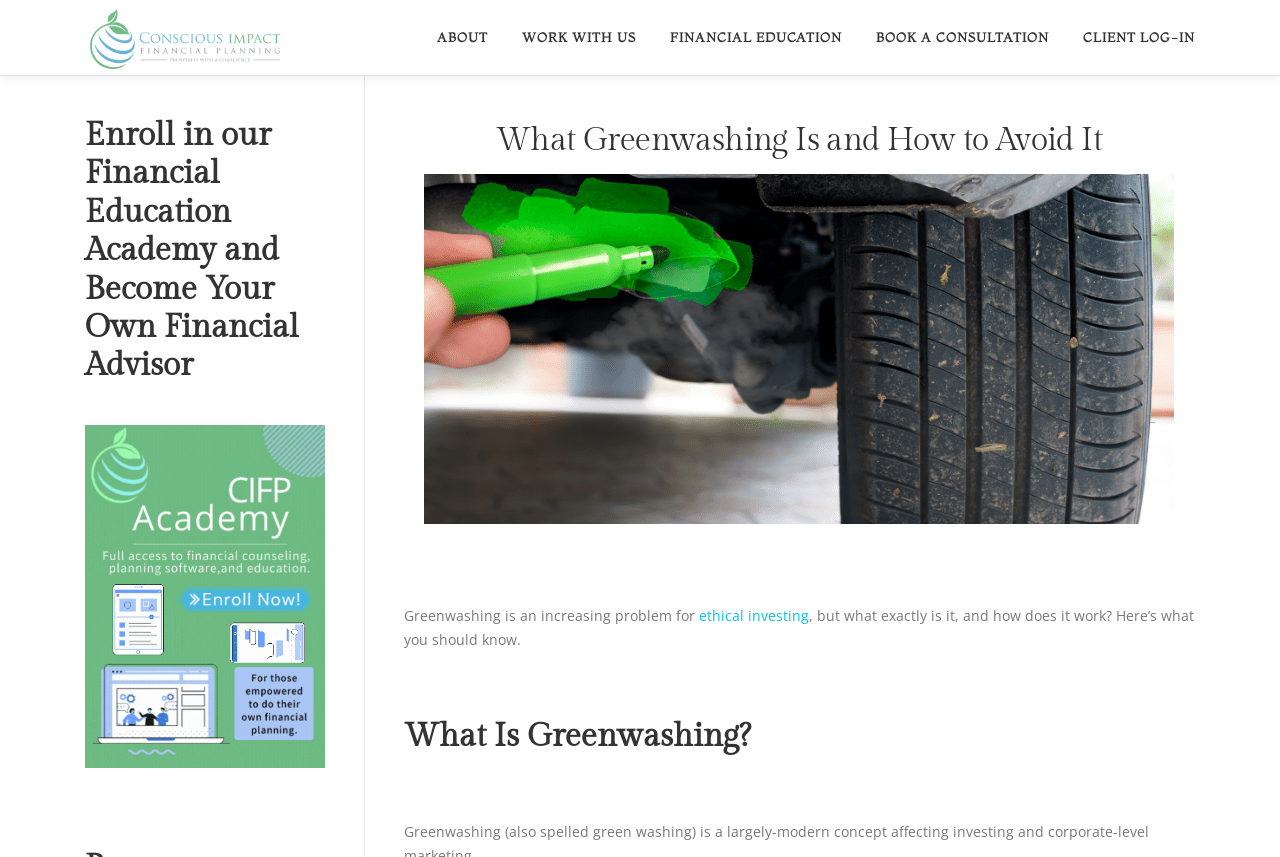What is the purpose of the 'Financial Education Academy'?
Respond with a short answer, either a single word or a phrase, based on the image.

To become your own financial advisor